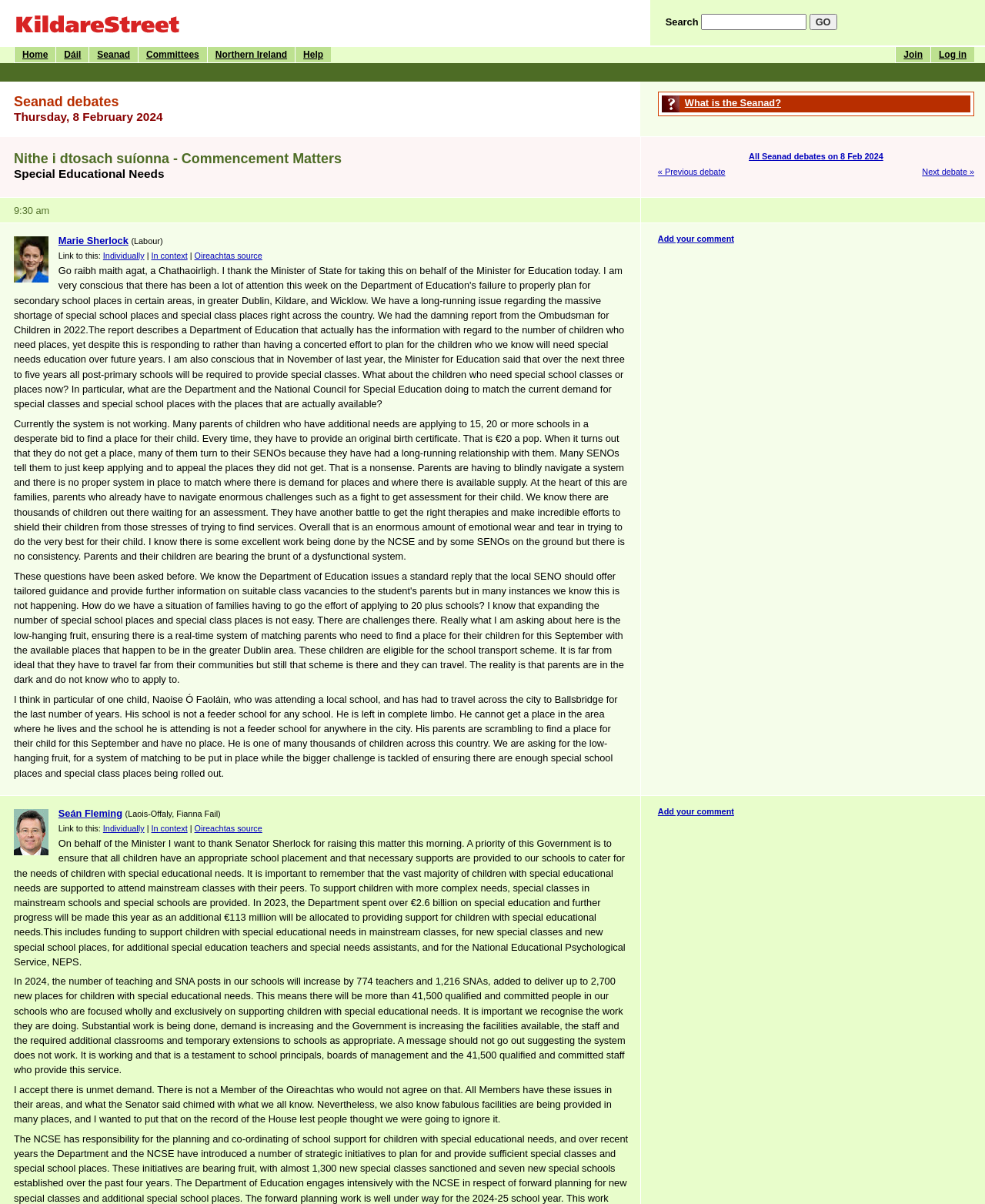Kindly determine the bounding box coordinates of the area that needs to be clicked to fulfill this instruction: "Add a comment".

[0.668, 0.194, 0.745, 0.202]